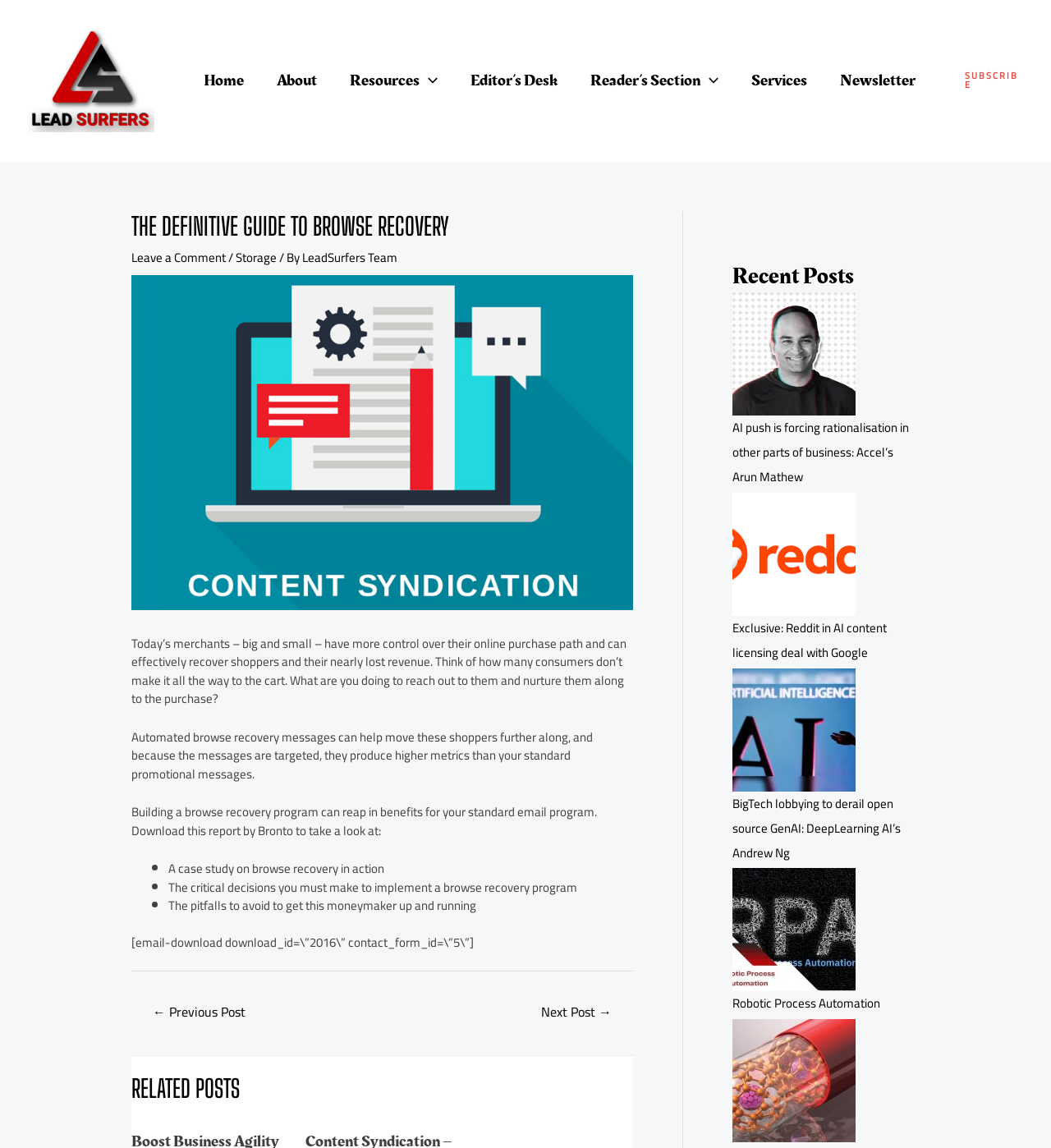Specify the bounding box coordinates of the area to click in order to follow the given instruction: "Download the report by Bronto."

[0.125, 0.811, 0.451, 0.831]